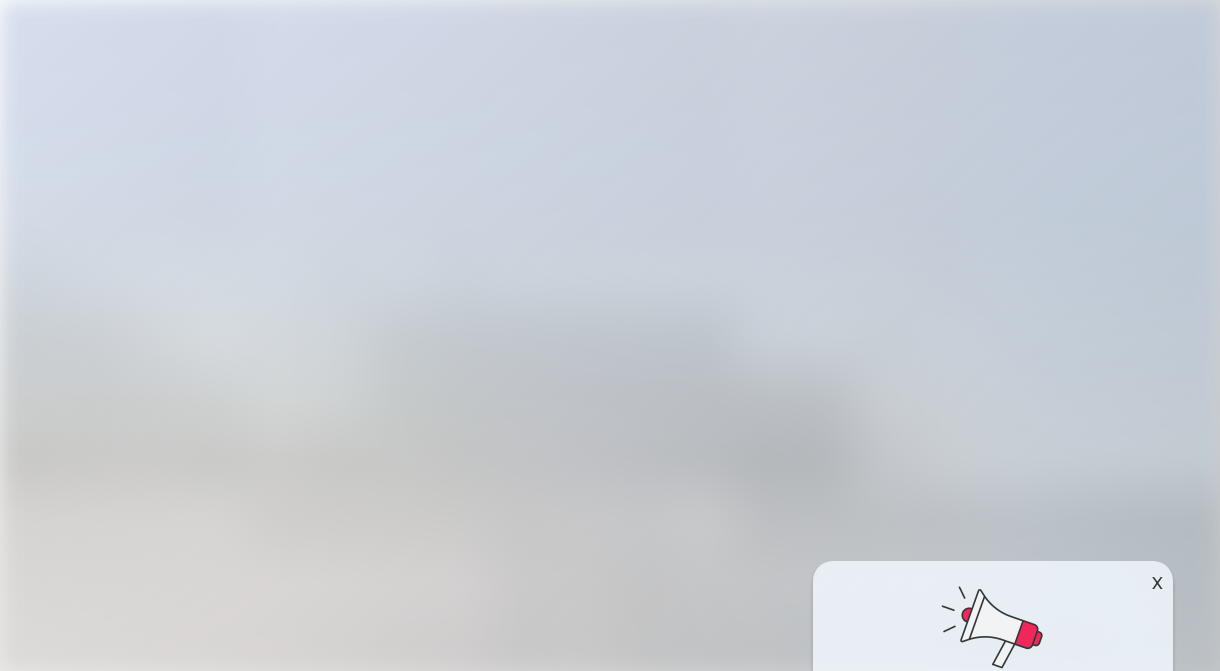Use a single word or phrase to answer this question: 
What is the position of the sky in the image?

Overhead